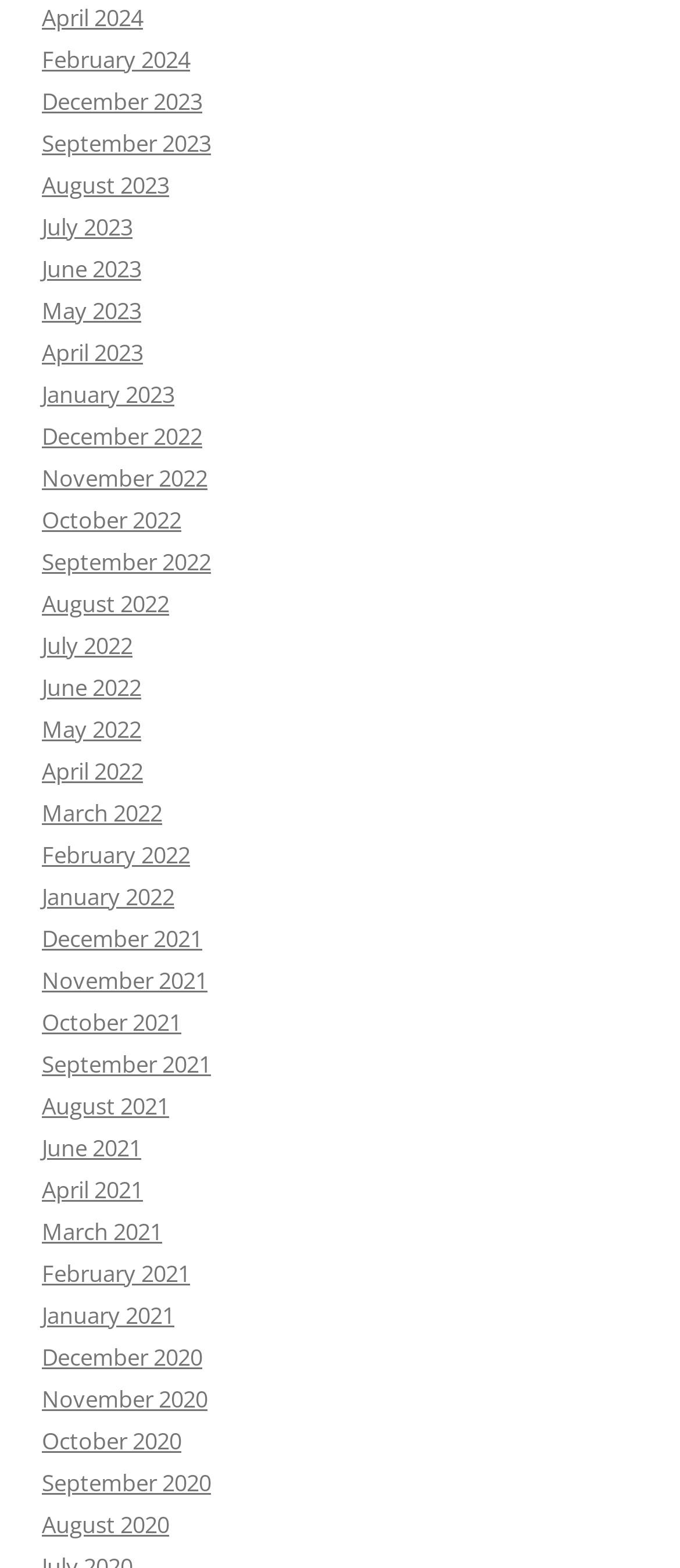What is the earliest month listed?
Could you please answer the question thoroughly and with as much detail as possible?

By examining the list of links, I found that the bottommost link is 'December 2020', which suggests that it is the earliest month listed.